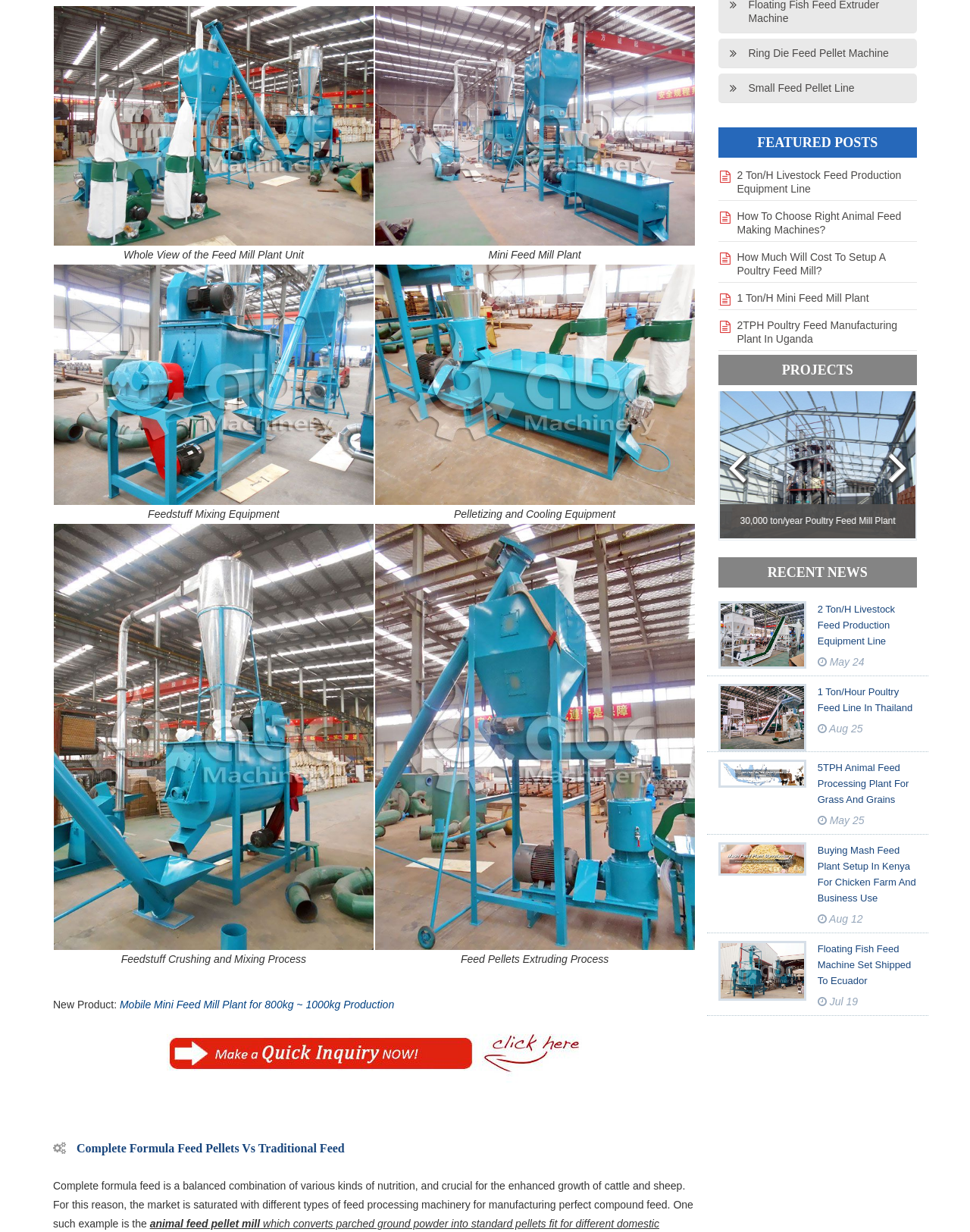What is the category of the 'FEATURED POSTS' section?
Make sure to answer the question with a detailed and comprehensive explanation.

The 'FEATURED POSTS' section contains links such as '2 Ton/H Livestock Feed Production Equipment Line' and 'How To Choose Right Animal Feed Making Machines?', which are related to animal feed processing. This suggests that the category of the 'FEATURED POSTS' section is animal feed processing.